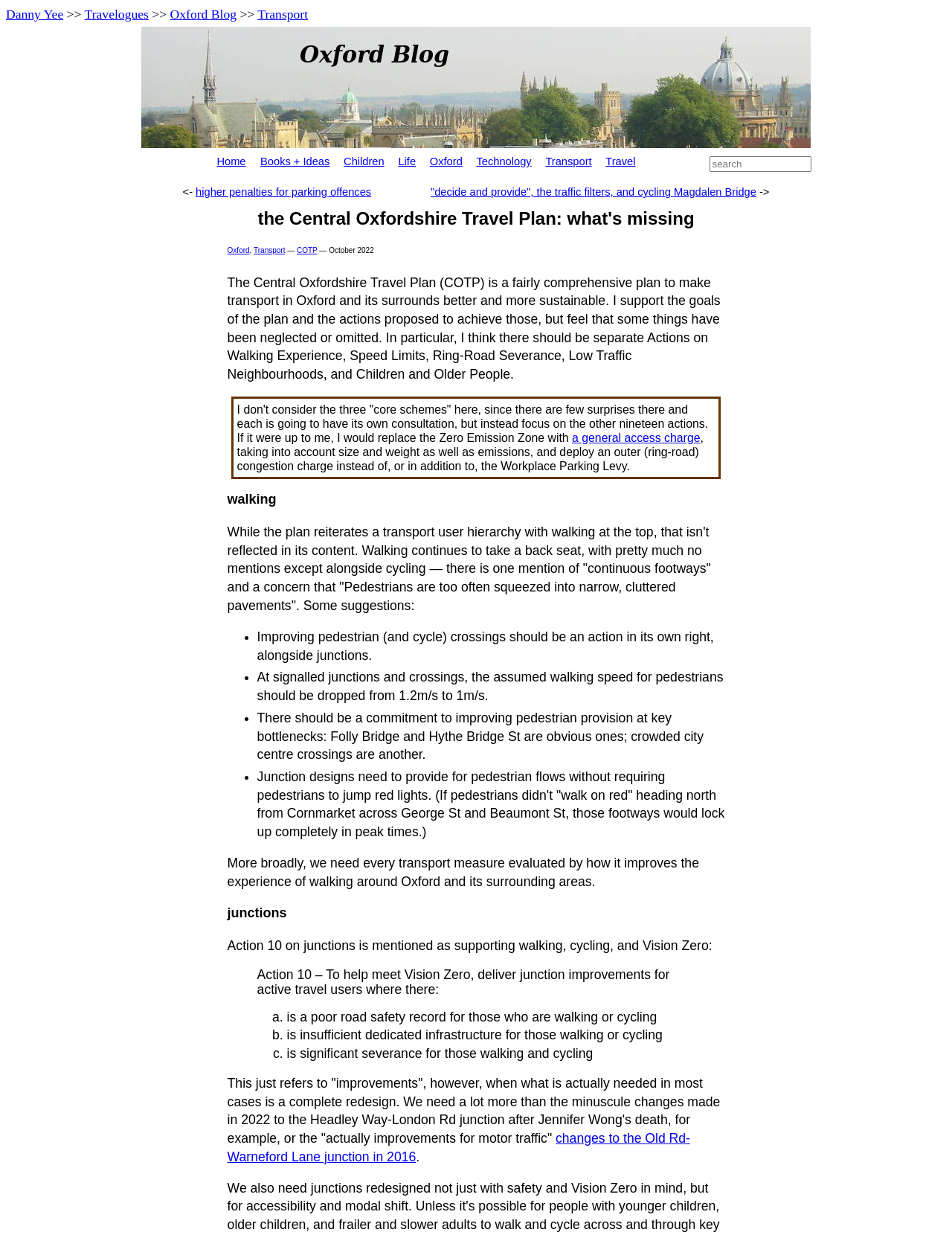Find the bounding box coordinates of the element to click in order to complete this instruction: "go to Home". The bounding box coordinates must be four float numbers between 0 and 1, denoted as [left, top, right, bottom].

[0.228, 0.126, 0.258, 0.135]